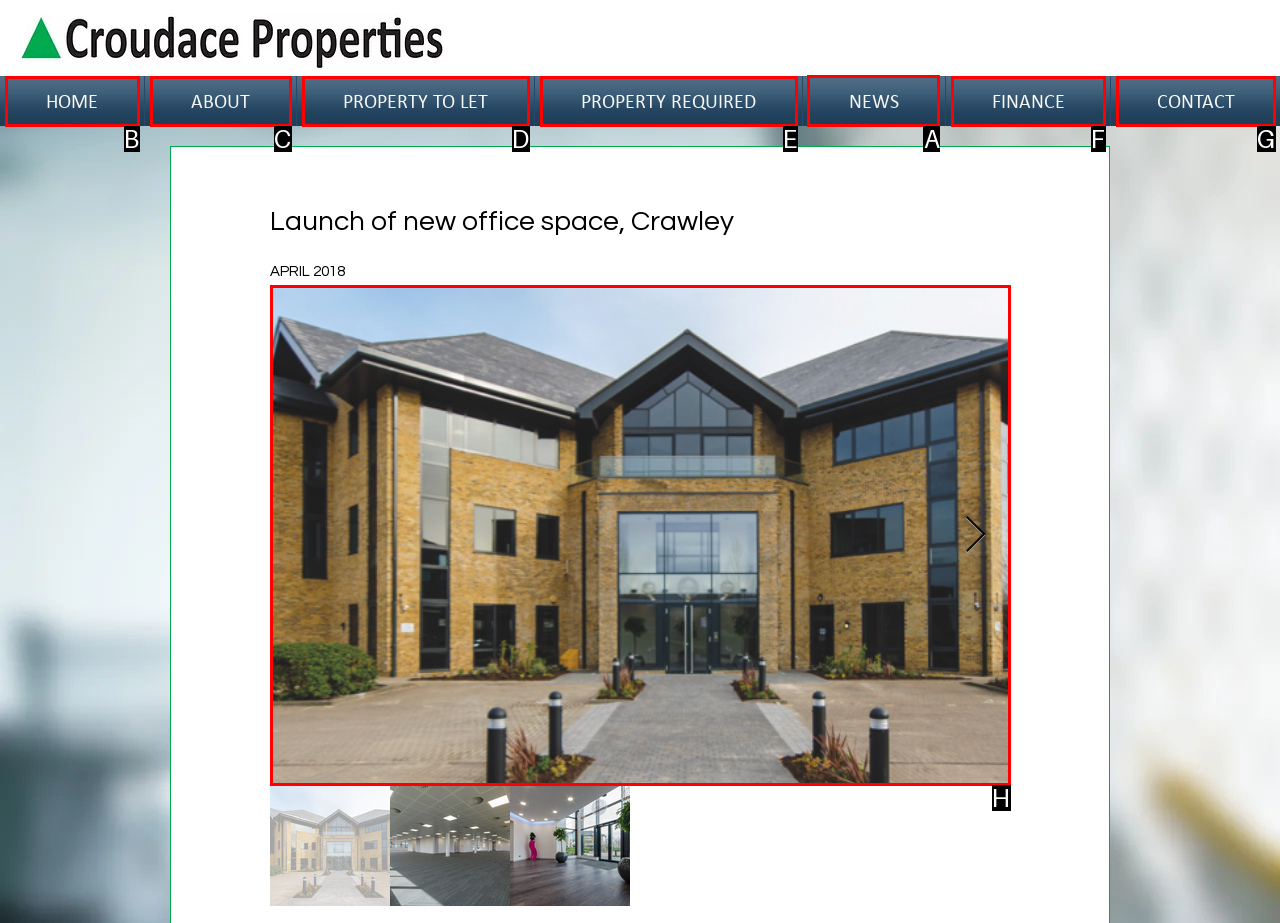Select the HTML element that should be clicked to accomplish the task: View the news Reply with the corresponding letter of the option.

A